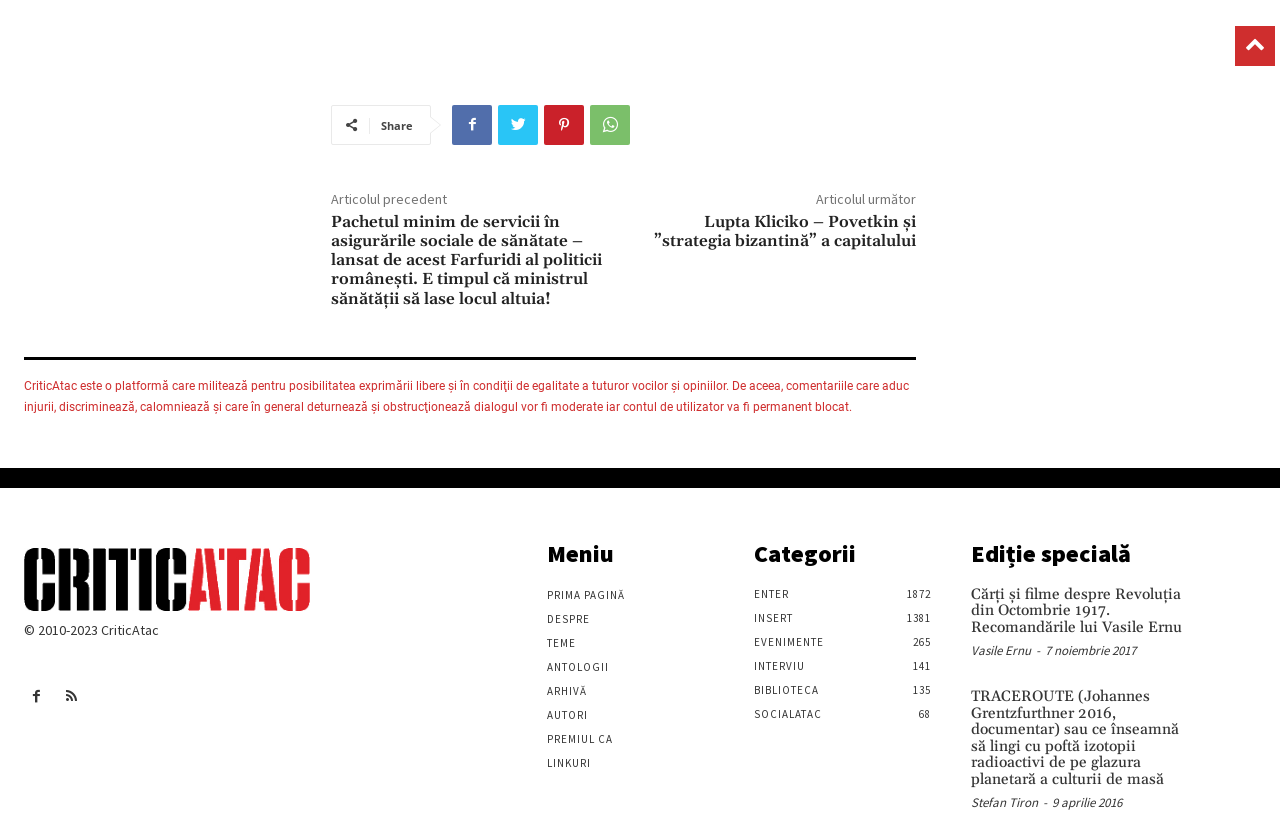Provide the bounding box coordinates of the HTML element described as: "Vasile Ernu". The bounding box coordinates should be four float numbers between 0 and 1, i.e., [left, top, right, bottom].

[0.758, 0.766, 0.805, 0.786]